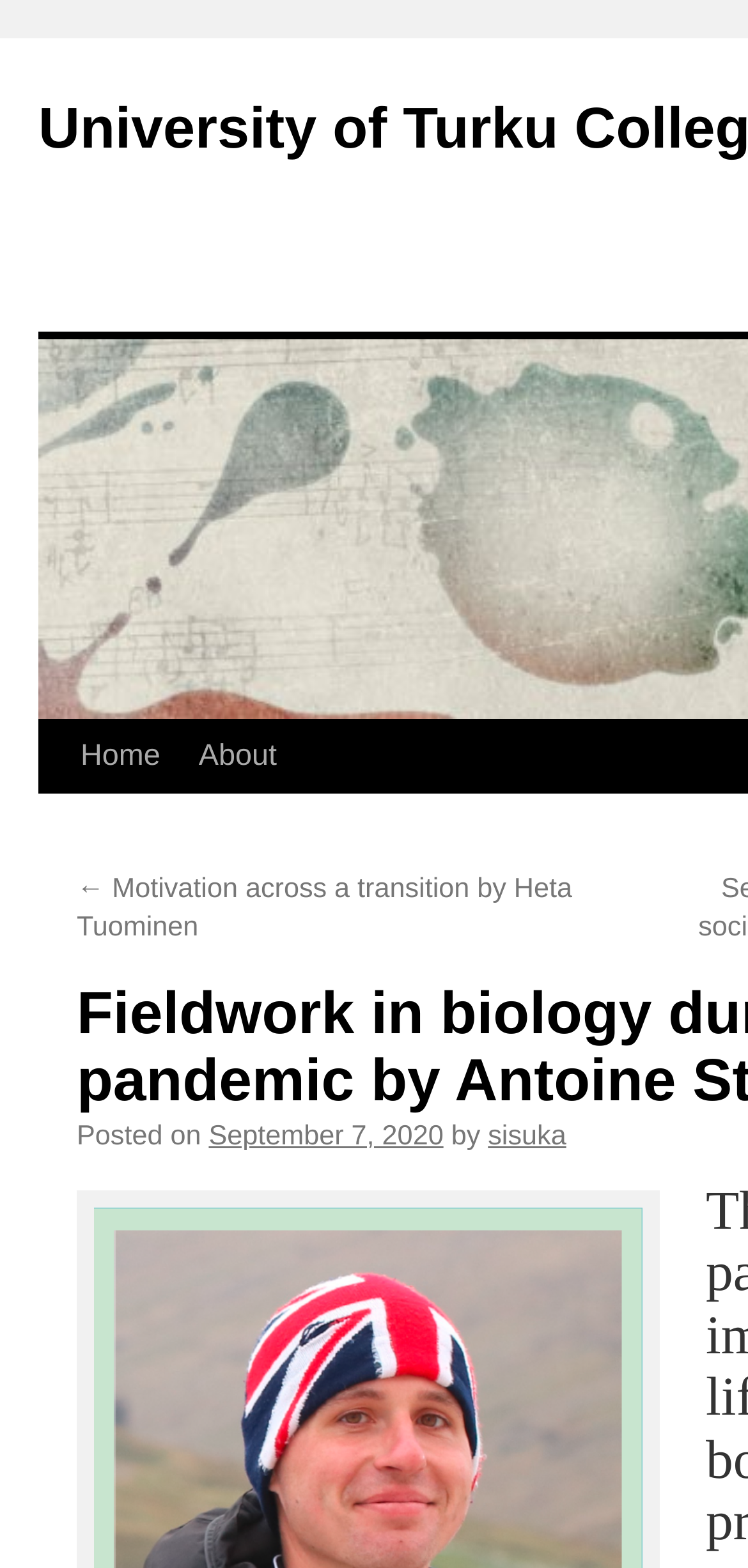Extract the bounding box coordinates for the UI element described as: "September 7, 2020".

[0.279, 0.715, 0.593, 0.734]